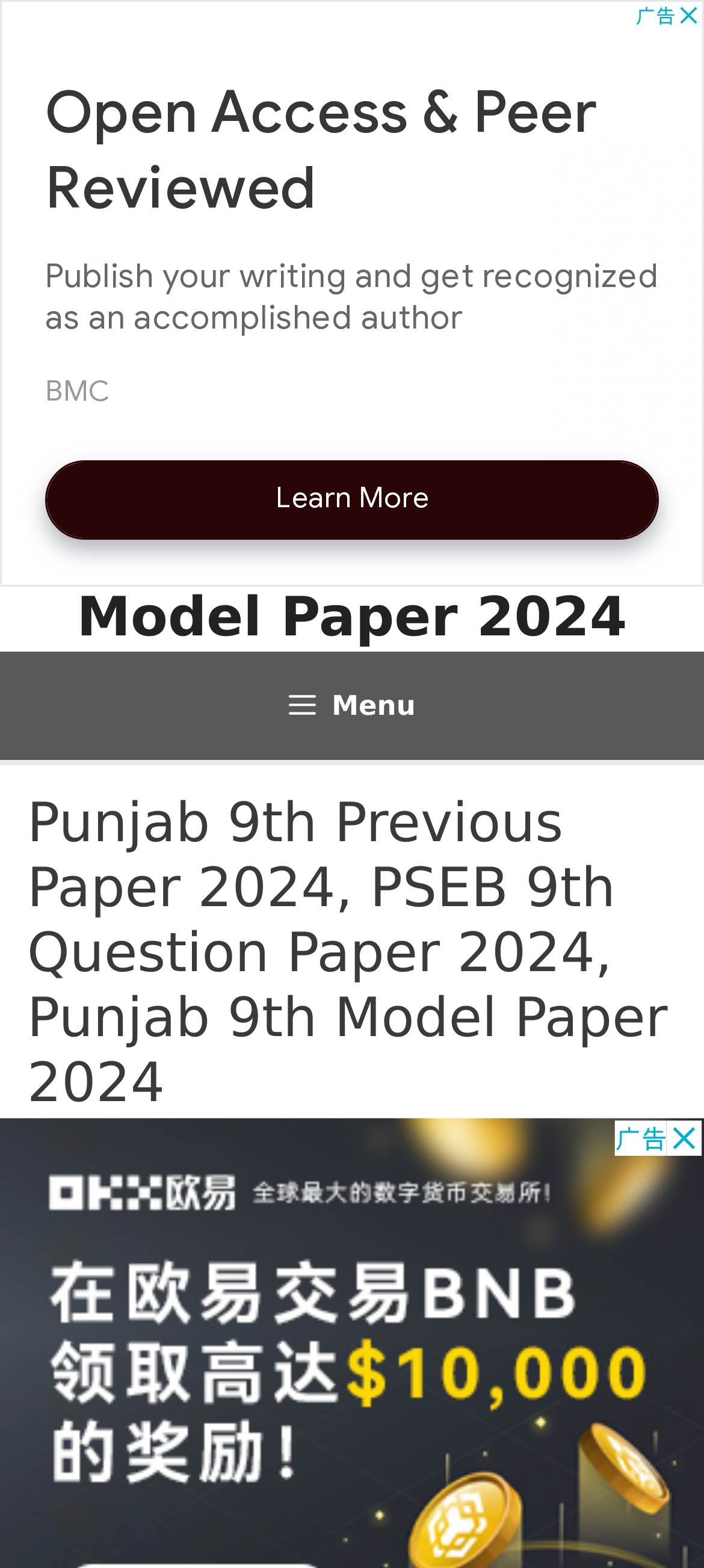What is the main heading displayed on the webpage? Please provide the text.

Punjab 9th Previous Paper 2024, PSEB 9th Question Paper 2024, Punjab 9th Model Paper 2024